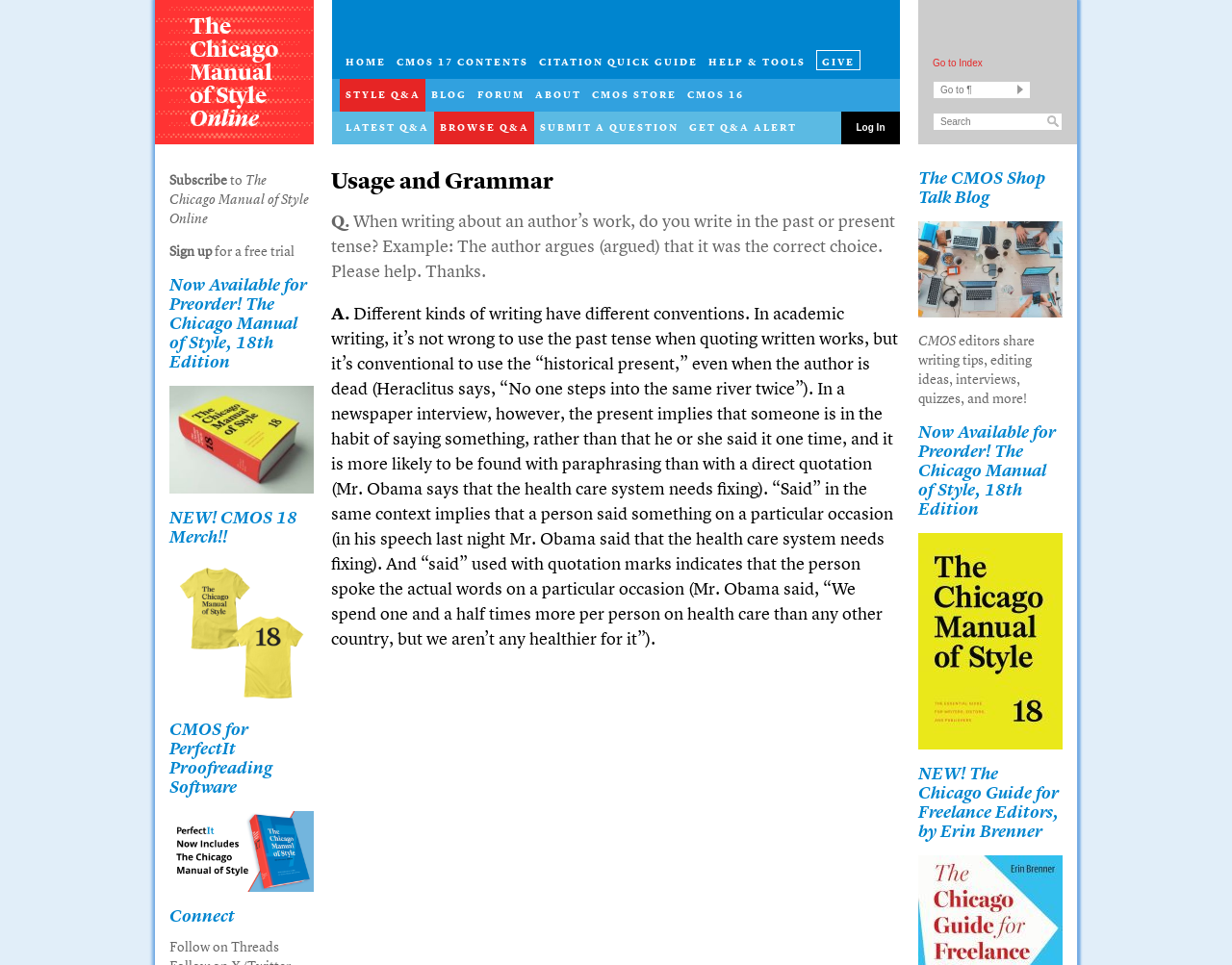What is the title of the latest edition of the Chicago Manual of Style?
Provide a thorough and detailed answer to the question.

I found a heading on the webpage that says 'Now Available for Preorder! The Chicago Manual of Style, 18th Edition' which indicates that the latest edition is the 18th Edition.